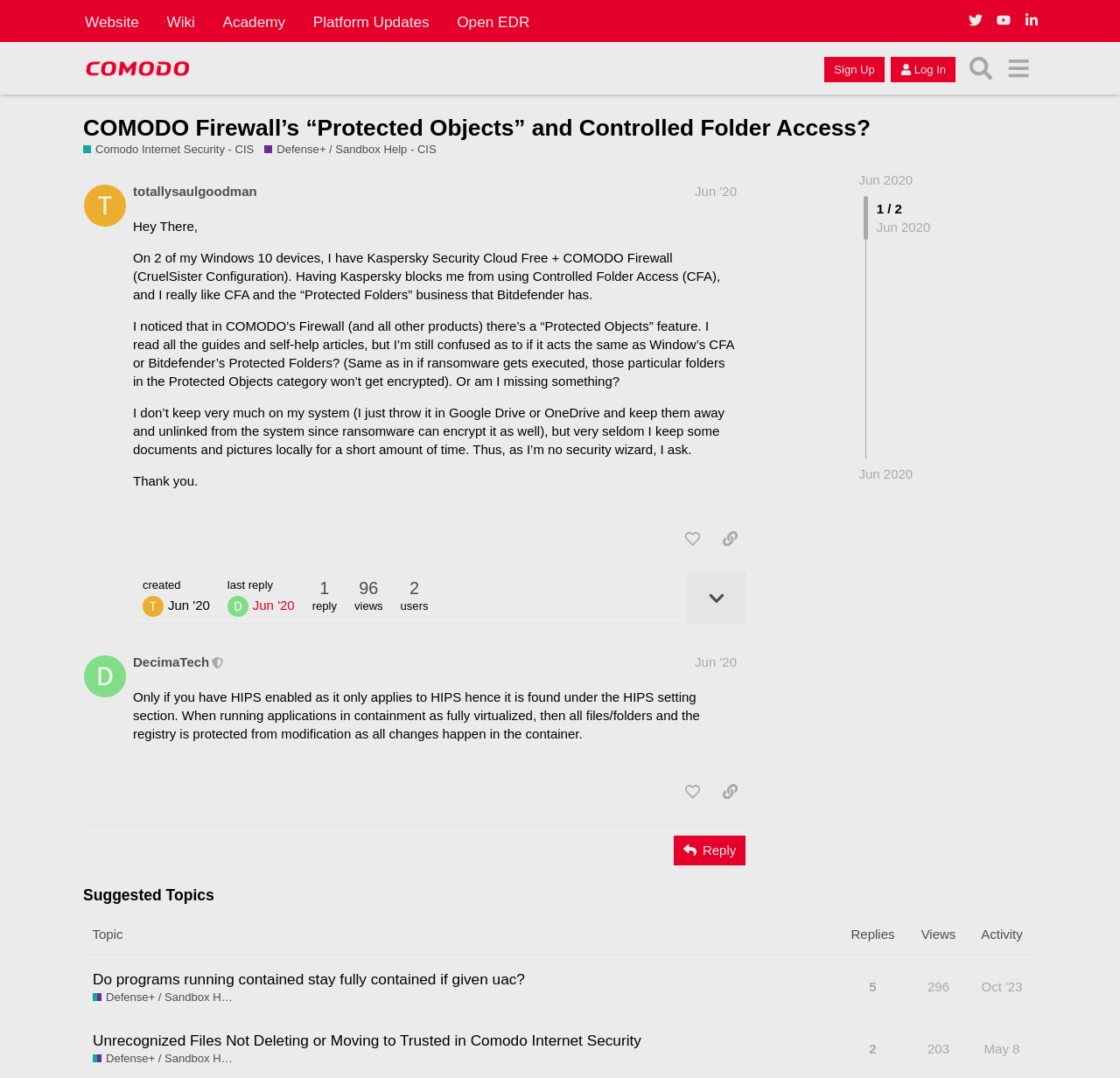Please identify the bounding box coordinates of the area I need to click to accomplish the following instruction: "Reply to the post".

[0.602, 0.775, 0.666, 0.802]